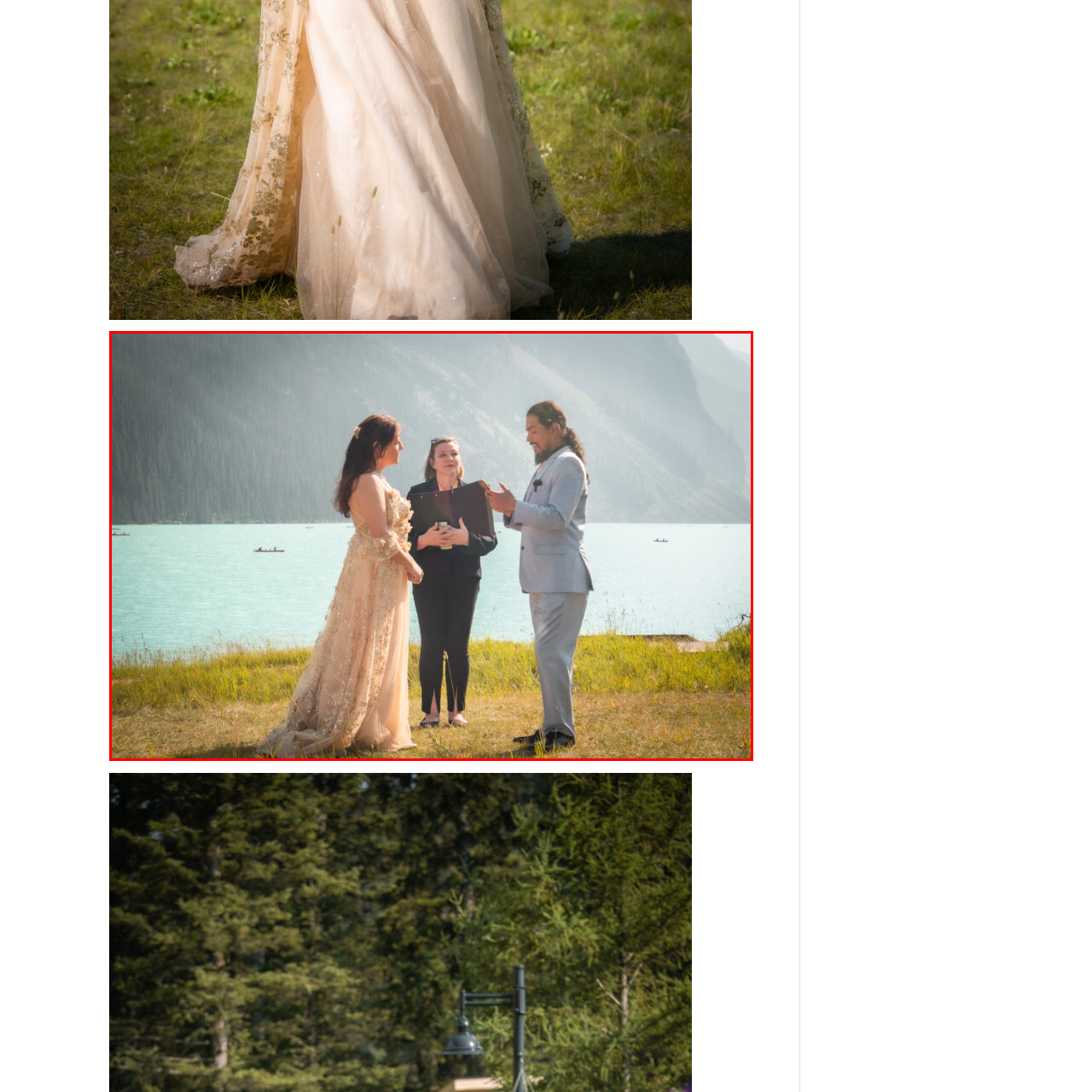Deliver a detailed explanation of the elements found in the red-marked area of the image.

In a picturesque outdoor setting at Lake Louise, a couple stands together in a loving embrace as they participate in their elopement ceremony. The stunning turquoise waters of the lake serve as a breathtaking backdrop, mirrored by the majestic mountains in the distance. The bride, radiating elegance in a delicate, beige gown adorned with intricate floral embellishments, gazes lovingly at her partner. Beside them stands a officiant, a woman dressed in professional attire, who holds a clipboard and addresses the couple with warmth and sincerity. The ambiance is serene, highlighted by soft natural light that enhances the romantic mood of this intimate moment shared between the couple as they embark on their journey together.